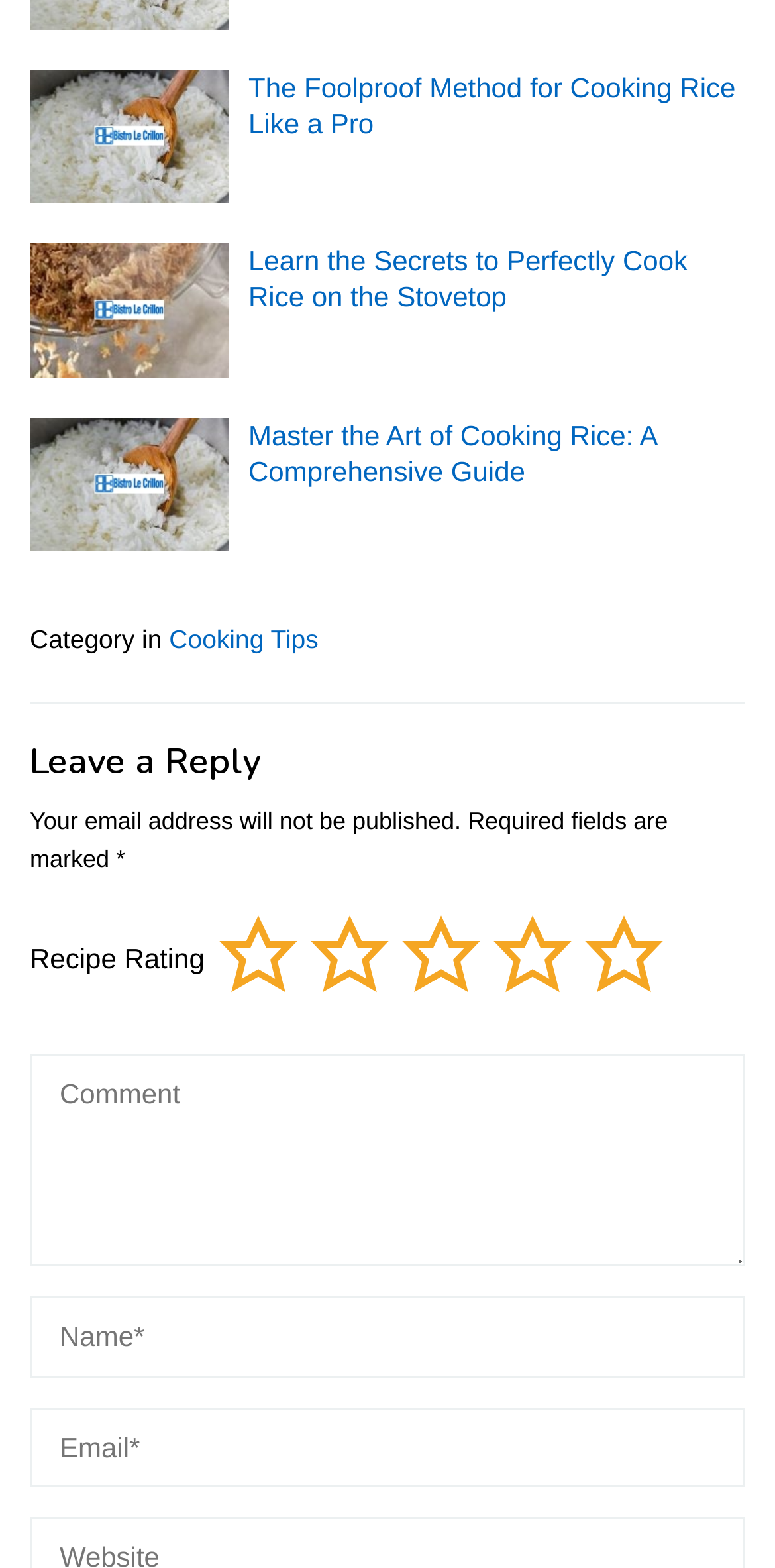Using the webpage screenshot, find the UI element described by acupuncture. Provide the bounding box coordinates in the format (top-left x, top-left y, bottom-right x, bottom-right y), ensuring all values are floating point numbers between 0 and 1.

None